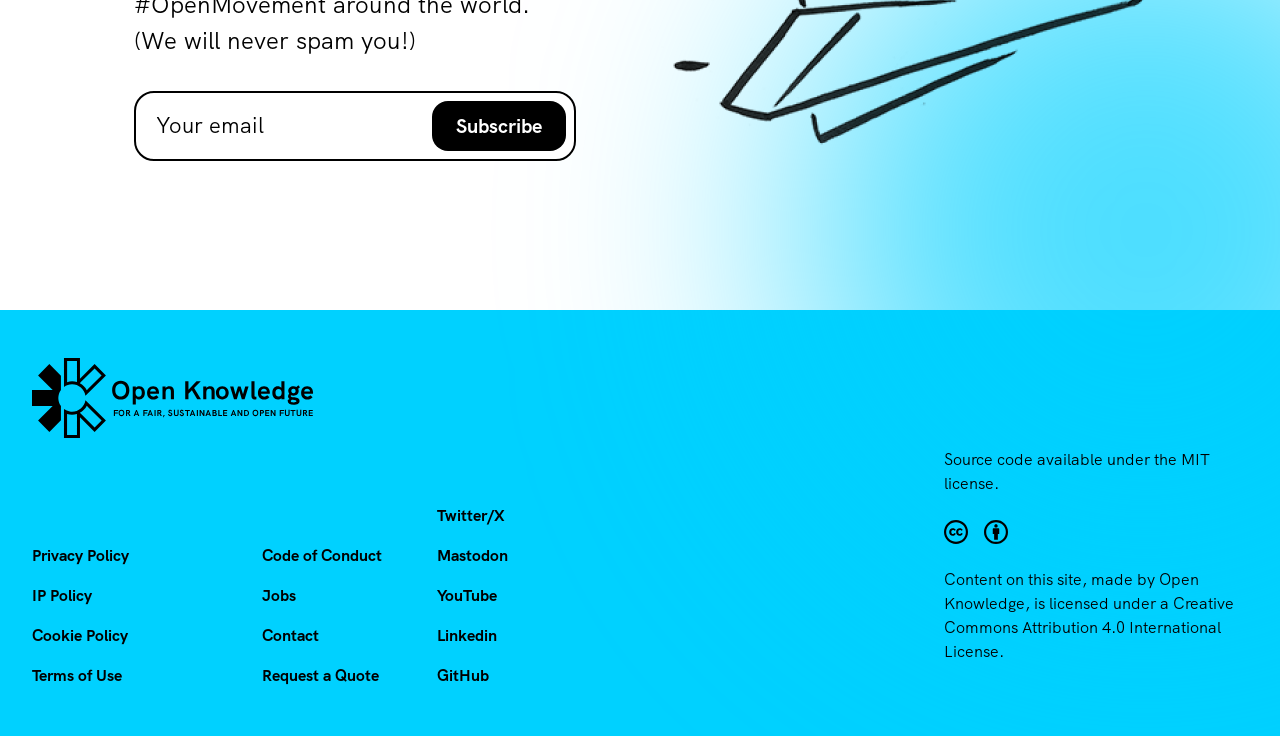What is the purpose of the textbox at the top?
Please respond to the question with a detailed and thorough explanation.

I inferred this by looking at the textbox with the label 'Your email' and the nearby link 'Subscribe', which suggests that the textbox is for entering an email address to subscribe to something.